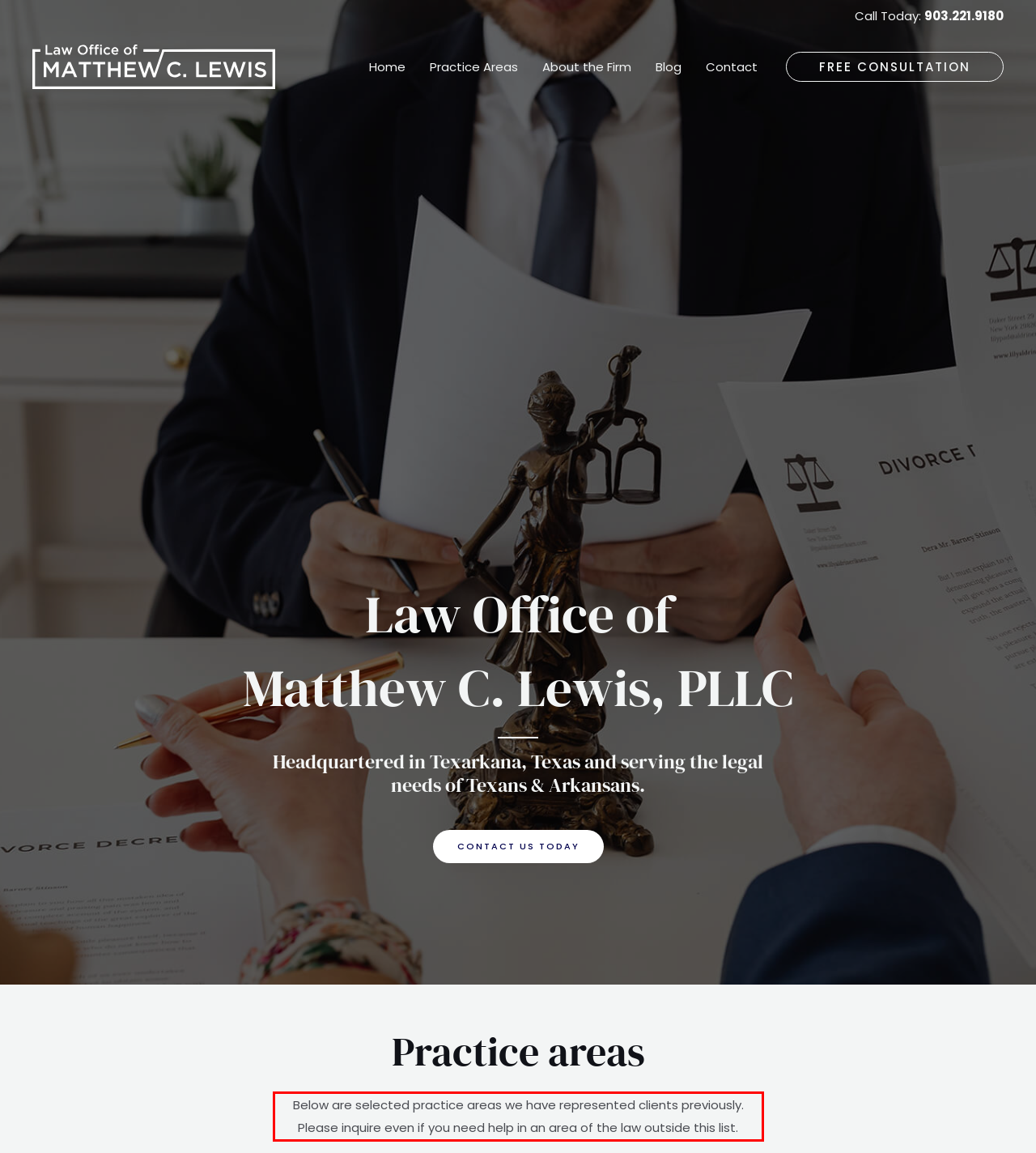Observe the screenshot of the webpage that includes a red rectangle bounding box. Conduct OCR on the content inside this red bounding box and generate the text.

Below are selected practice areas we have represented clients previously. Please inquire even if you need help in an area of the law outside this list.